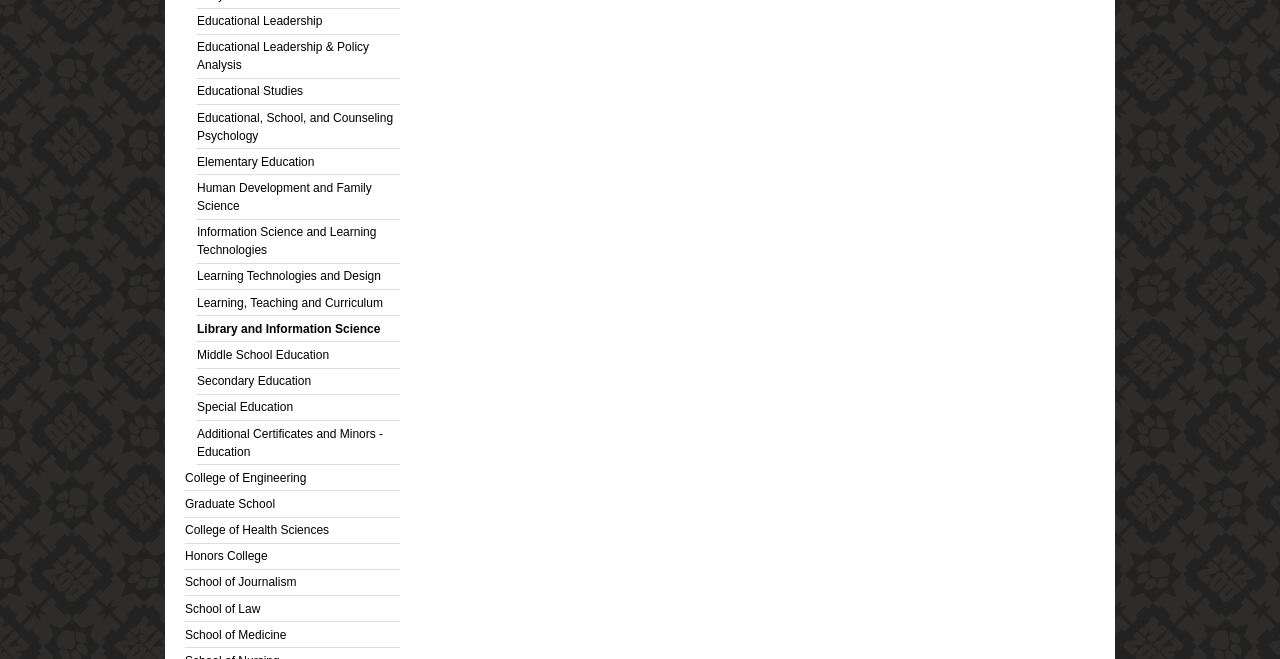Predict the bounding box coordinates for the UI element described as: "Information Science and Learning Technologies". The coordinates should be four float numbers between 0 and 1, presented as [left, top, right, bottom].

[0.154, 0.333, 0.312, 0.4]